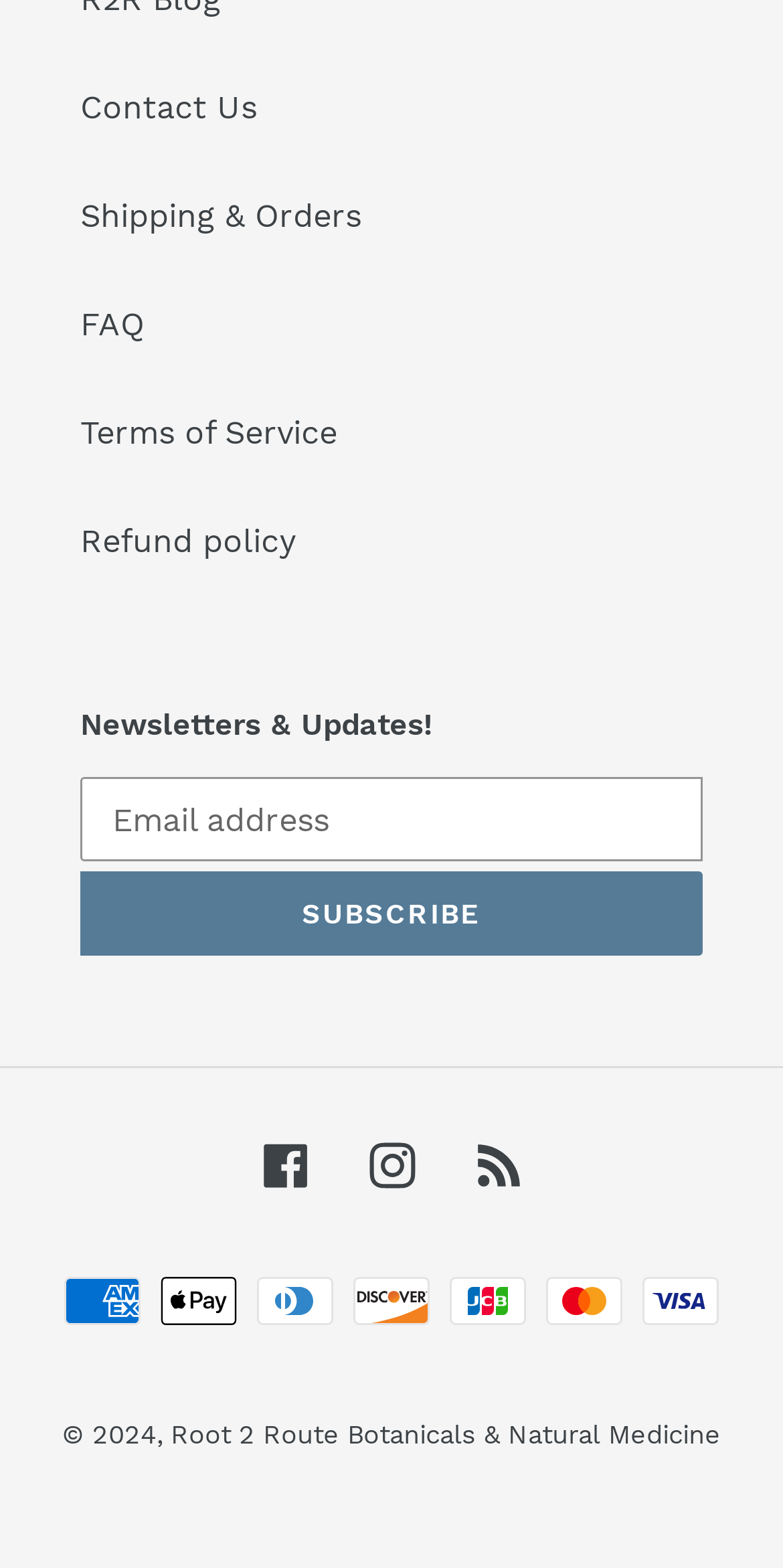What is the name of the company?
Examine the image and provide an in-depth answer to the question.

The company name is mentioned at the bottom of the webpage as a link, 'Root 2 Route Botanicals & Natural Medicine'.